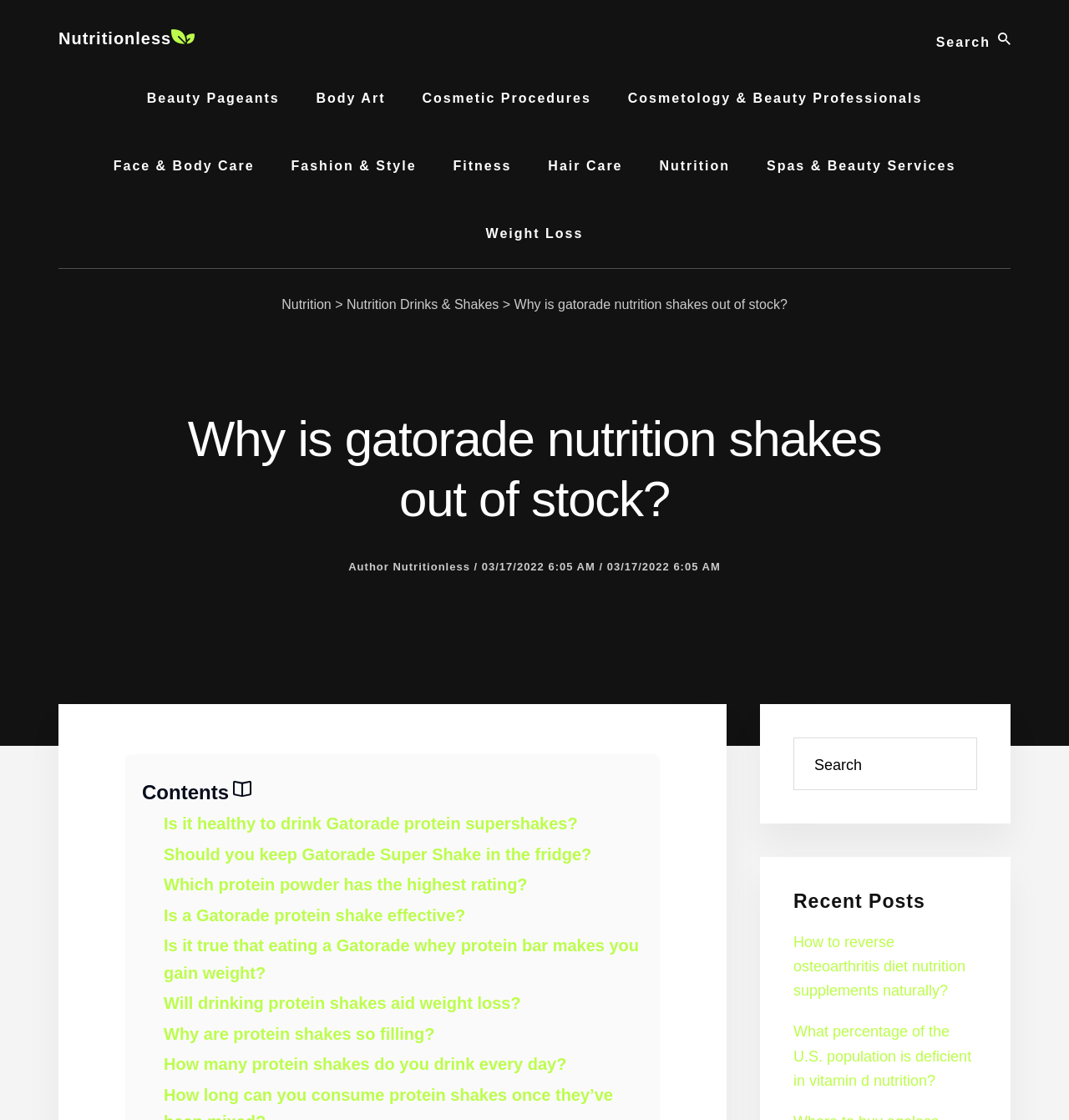What is the author of the article?
Answer the question in as much detail as possible.

The author of the article is mentioned below the heading 'Why is gatorade nutrition shakes out of stock?' and is 'Nutritionless'.